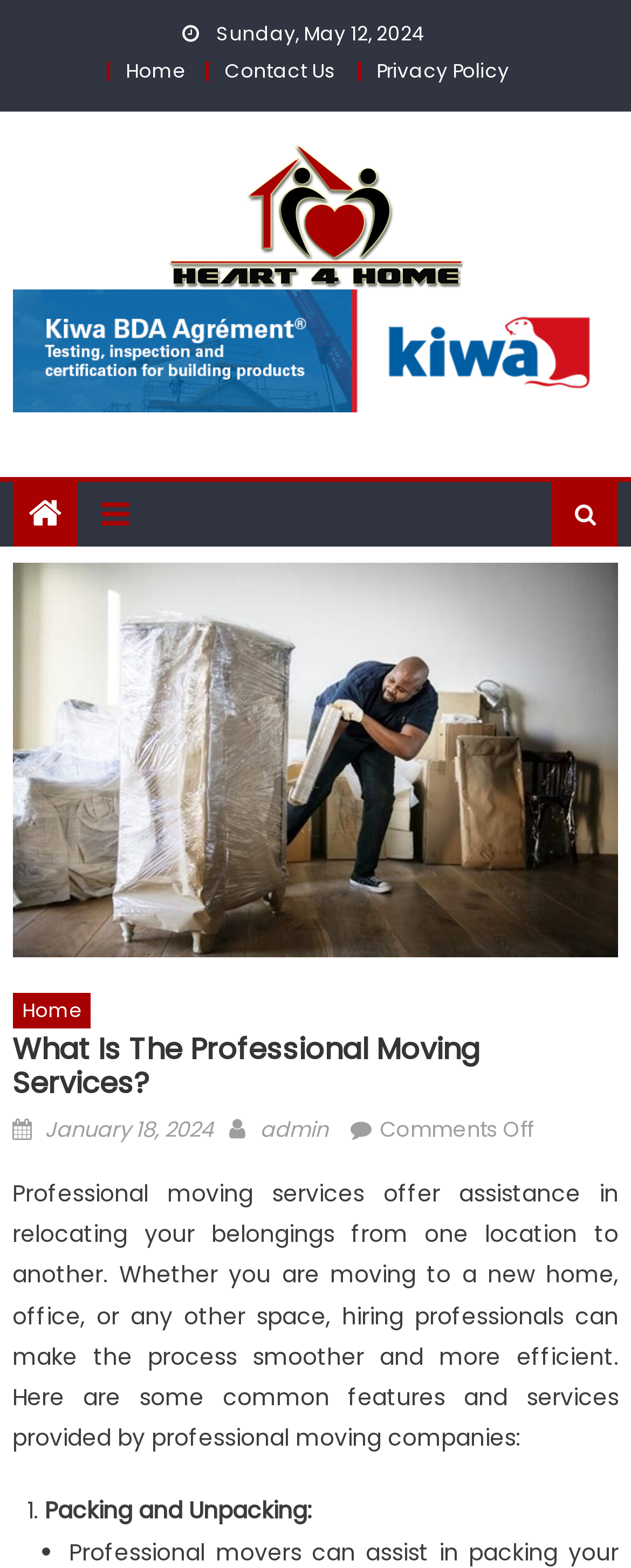Identify the bounding box coordinates for the region to click in order to carry out this instruction: "read the article". Provide the coordinates using four float numbers between 0 and 1, formatted as [left, top, right, bottom].

[0.02, 0.751, 0.98, 0.927]